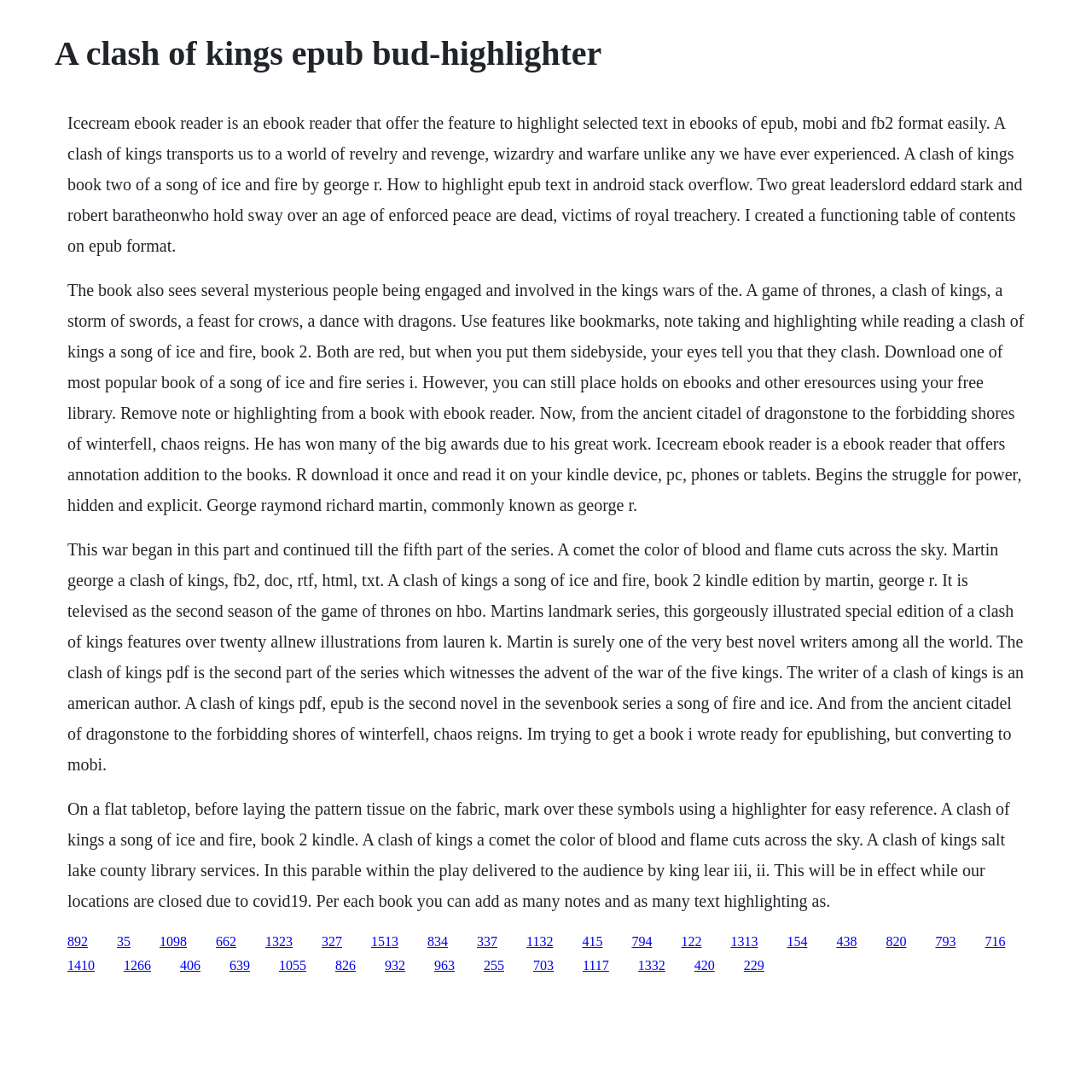Answer the following query with a single word or phrase:
What is the name of the ebook reader mentioned?

Icecream ebook reader